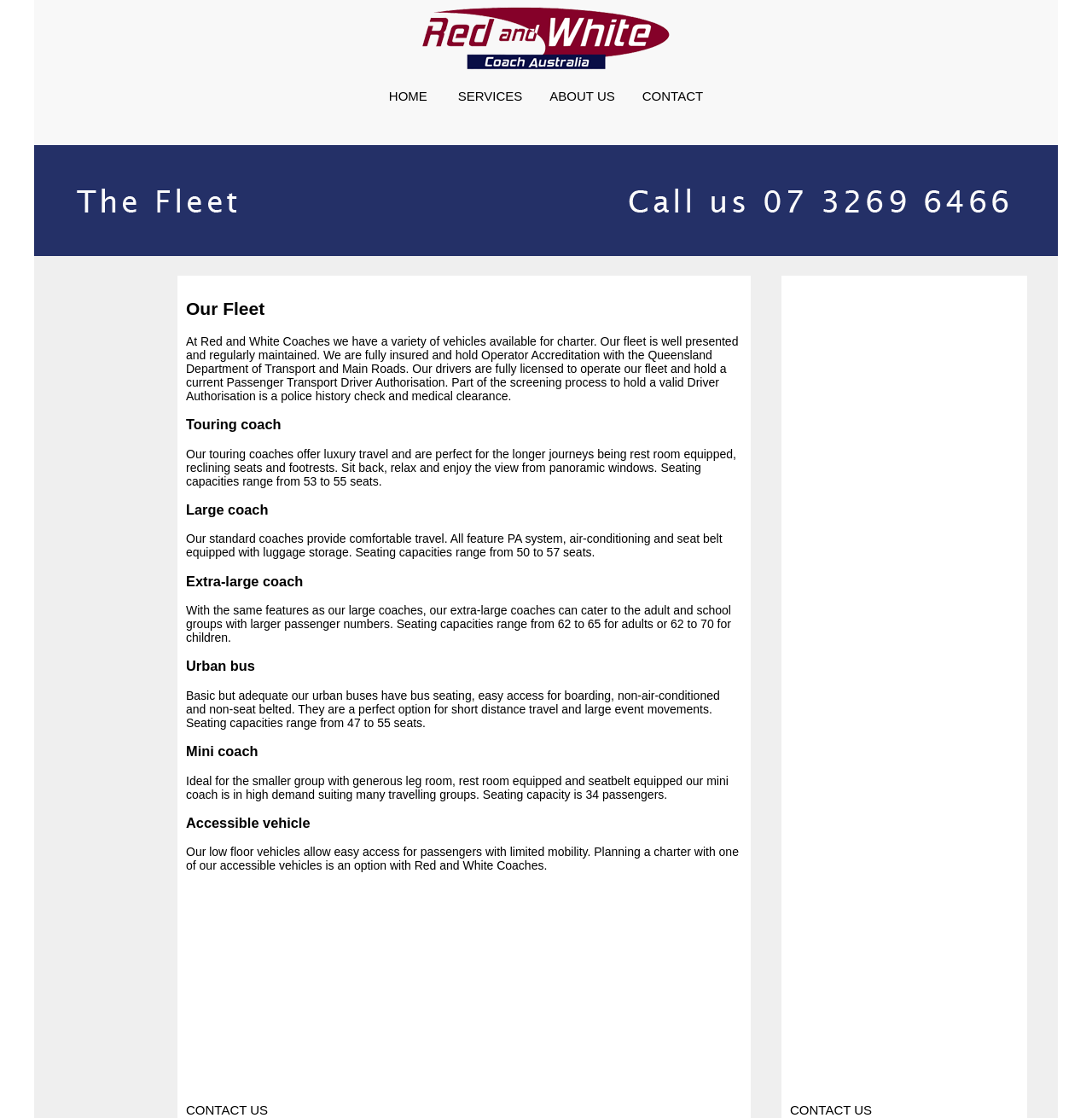Show the bounding box coordinates for the HTML element described as: "CONTACT US".

[0.17, 0.986, 0.245, 0.999]